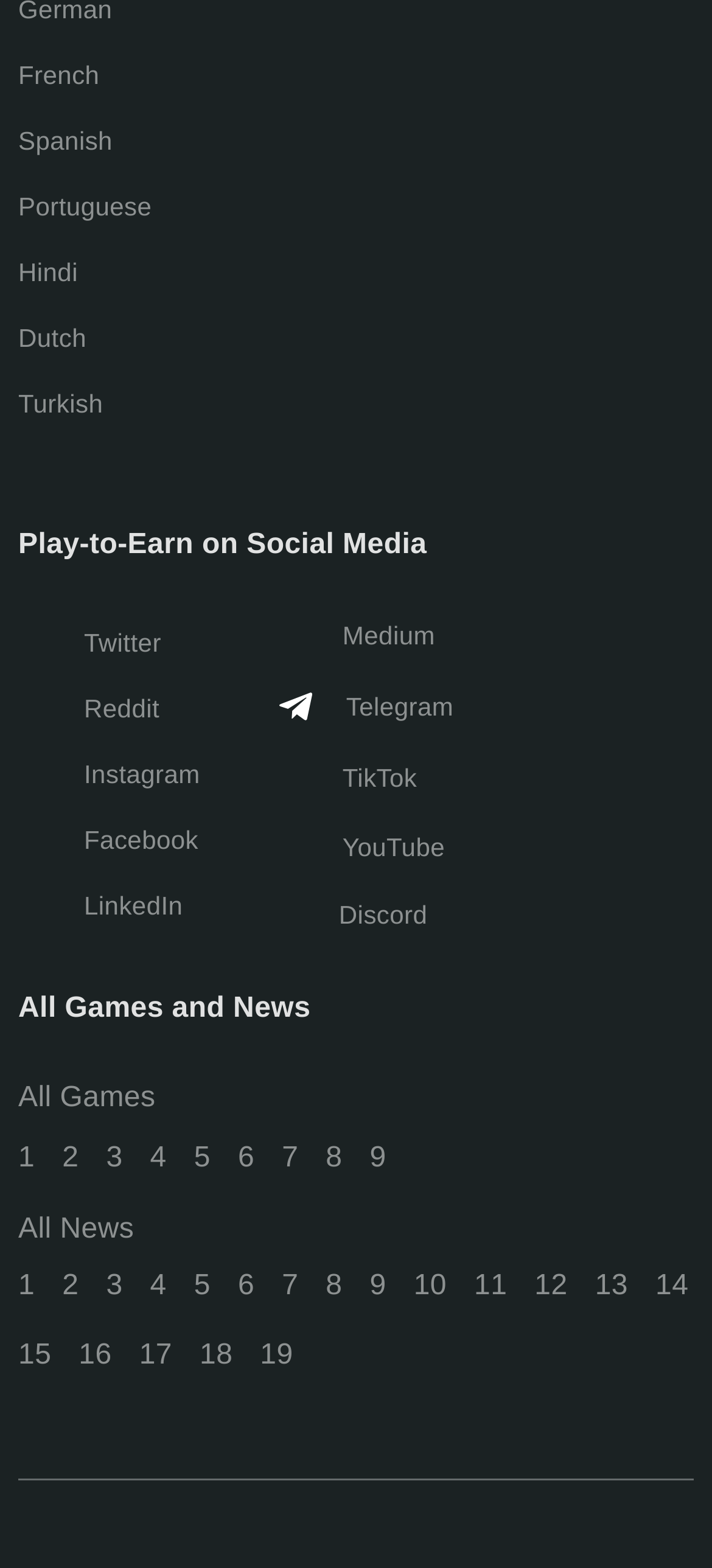From the webpage screenshot, predict the bounding box coordinates (top-left x, top-left y, bottom-right x, bottom-right y) for the UI element described here: 4

[0.211, 0.808, 0.234, 0.835]